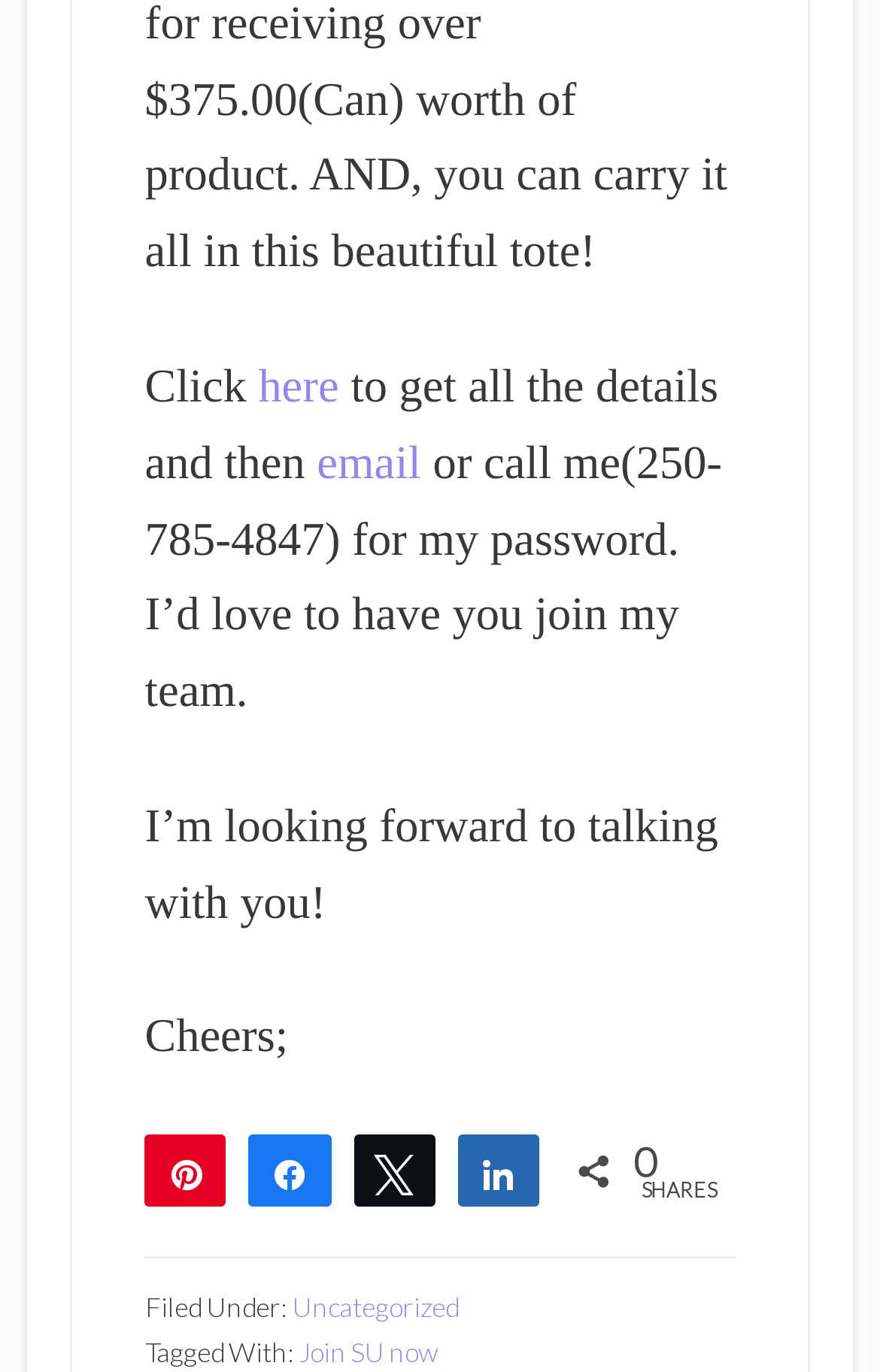Identify the bounding box coordinates of the element to click to follow this instruction: 'Join SU now'. Ensure the coordinates are four float values between 0 and 1, provided as [left, top, right, bottom].

[0.339, 0.973, 0.498, 0.997]